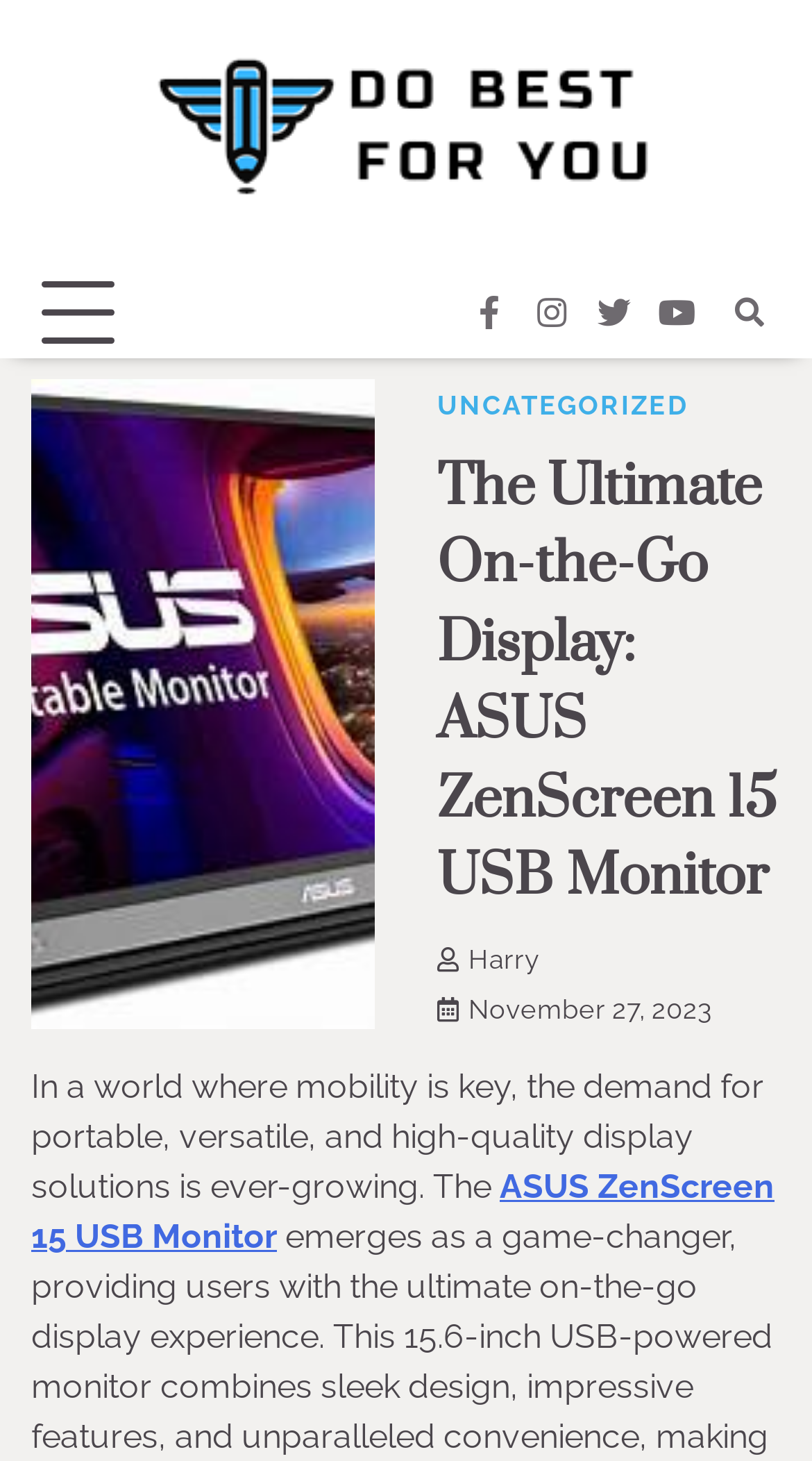Your task is to extract the text of the main heading from the webpage.

The Ultimate On-the-Go Display: ASUS ZenScreen 15 USB Monitor